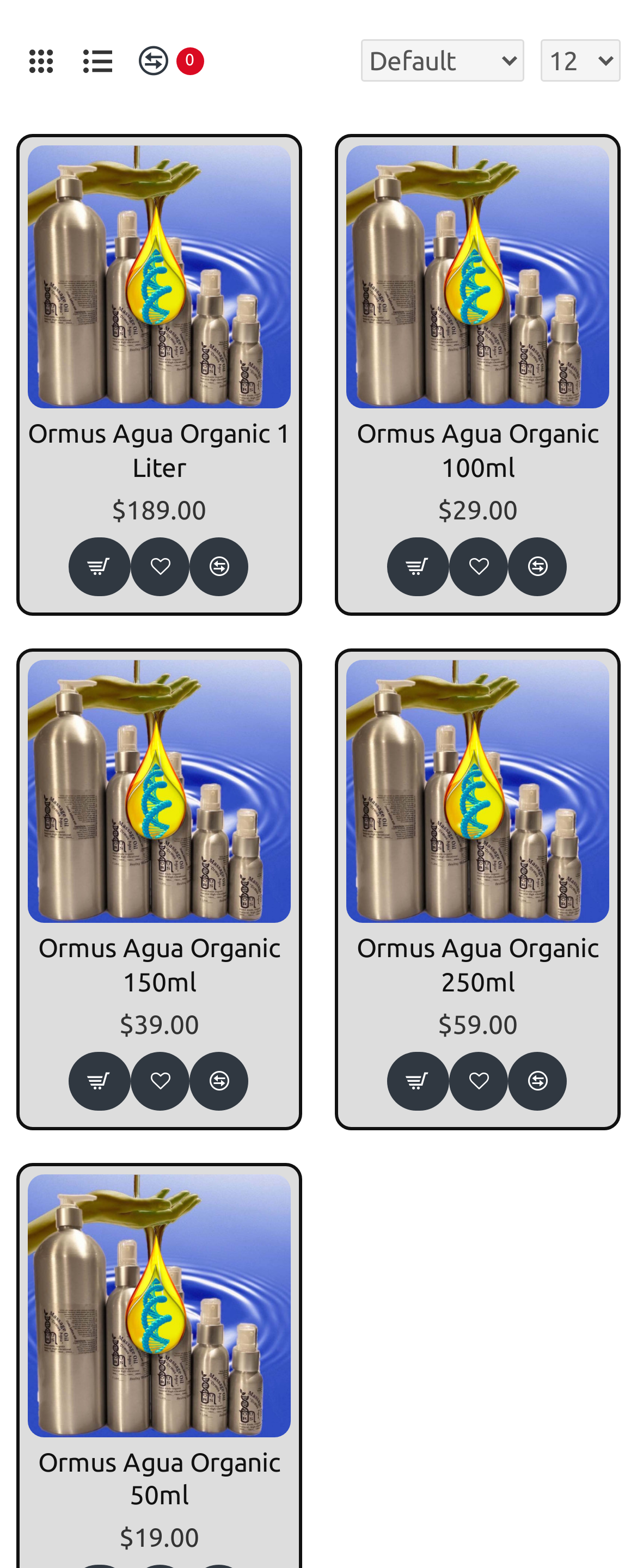Provide the bounding box coordinates of the HTML element this sentence describes: "Product Compare0".

[0.205, 0.025, 0.319, 0.053]